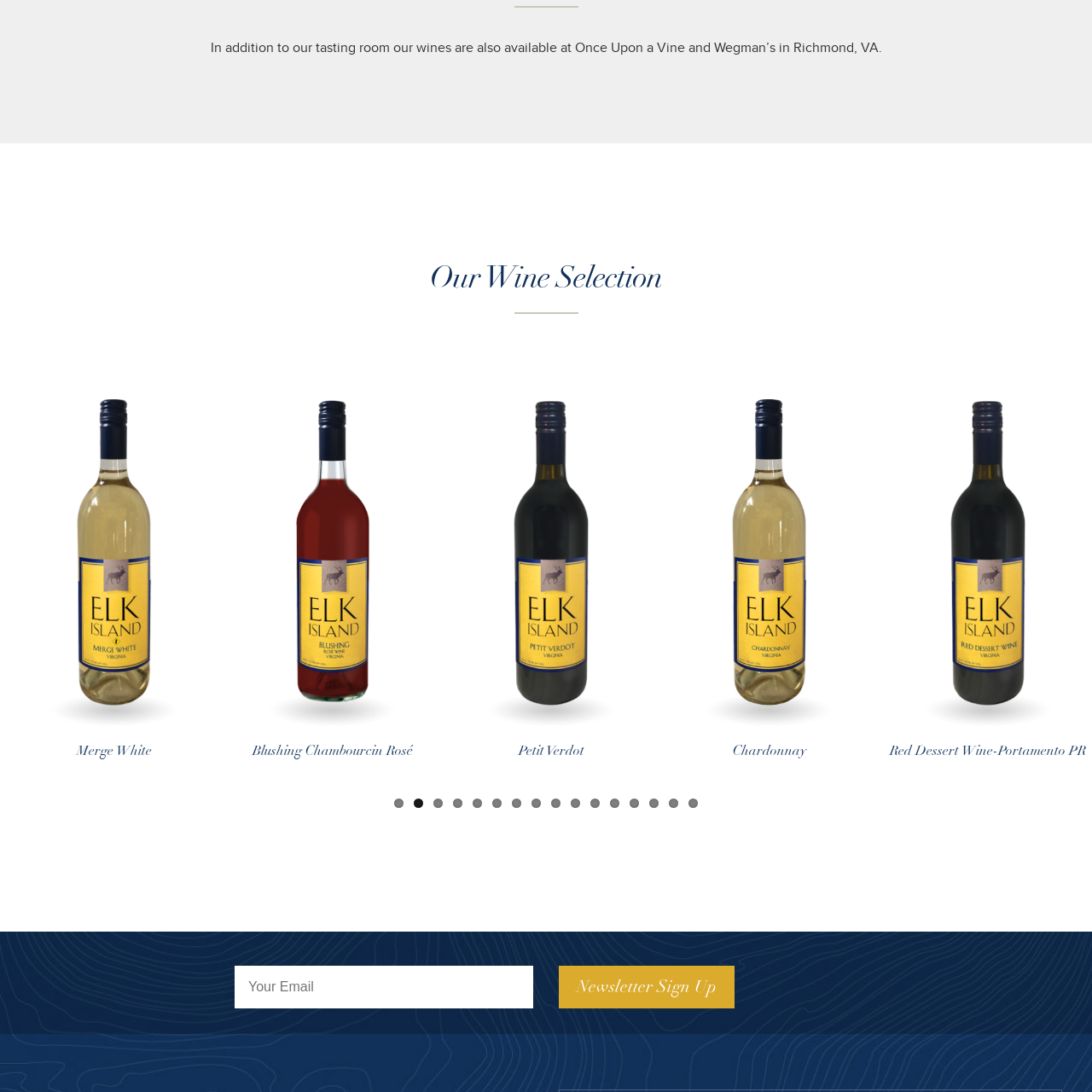Please analyze the image enclosed within the red bounding box and provide a comprehensive answer to the following question based on the image: What is the atmosphere of the venue?

The overall layout of the wine selection menu suggests a friendly and informative atmosphere, perfect for visitors seeking to learn more about the wines available at the tasting room or local retailers.